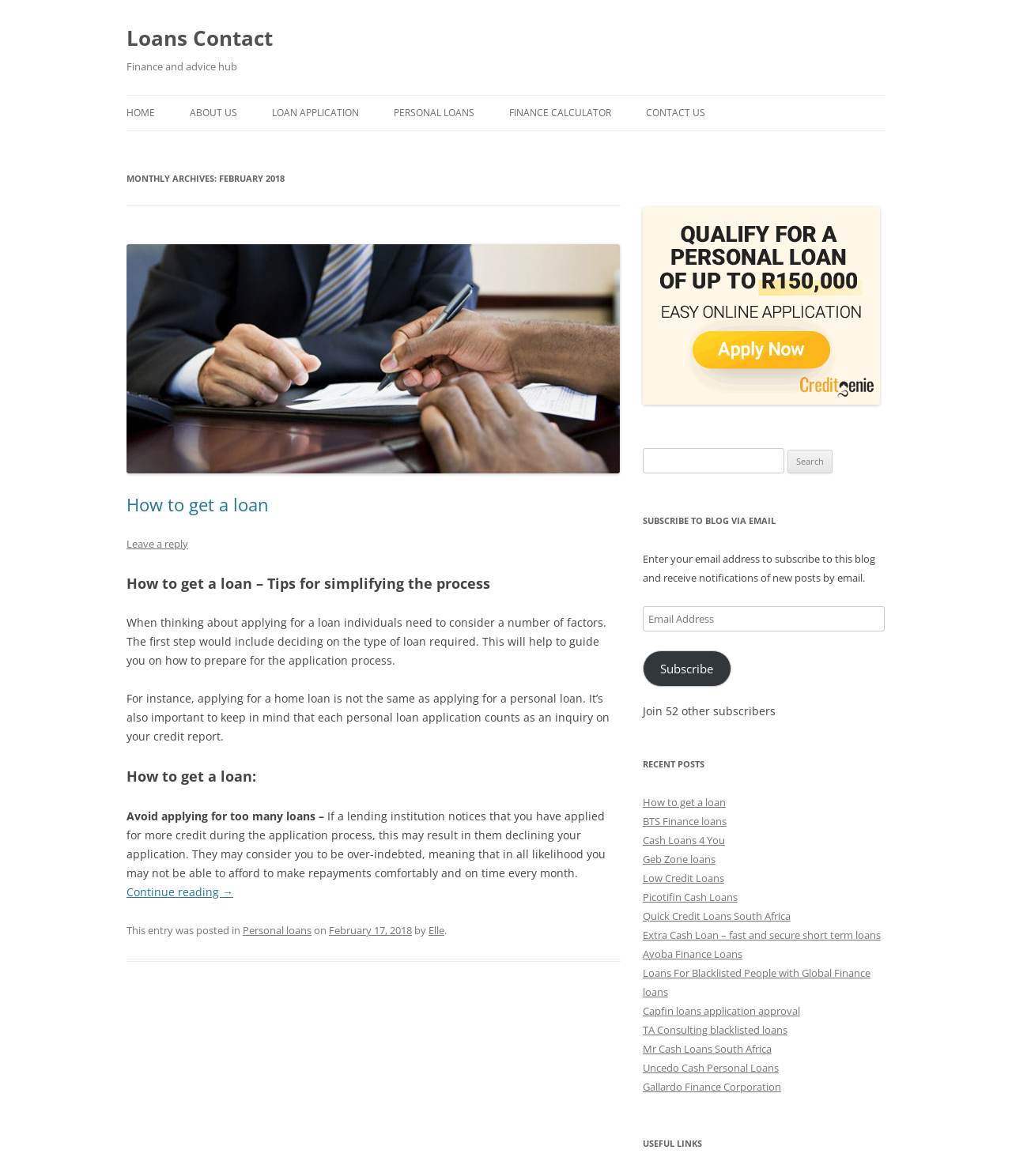Show the bounding box coordinates of the element that should be clicked to complete the task: "View 'RECENT POSTS'".

[0.635, 0.642, 0.875, 0.658]